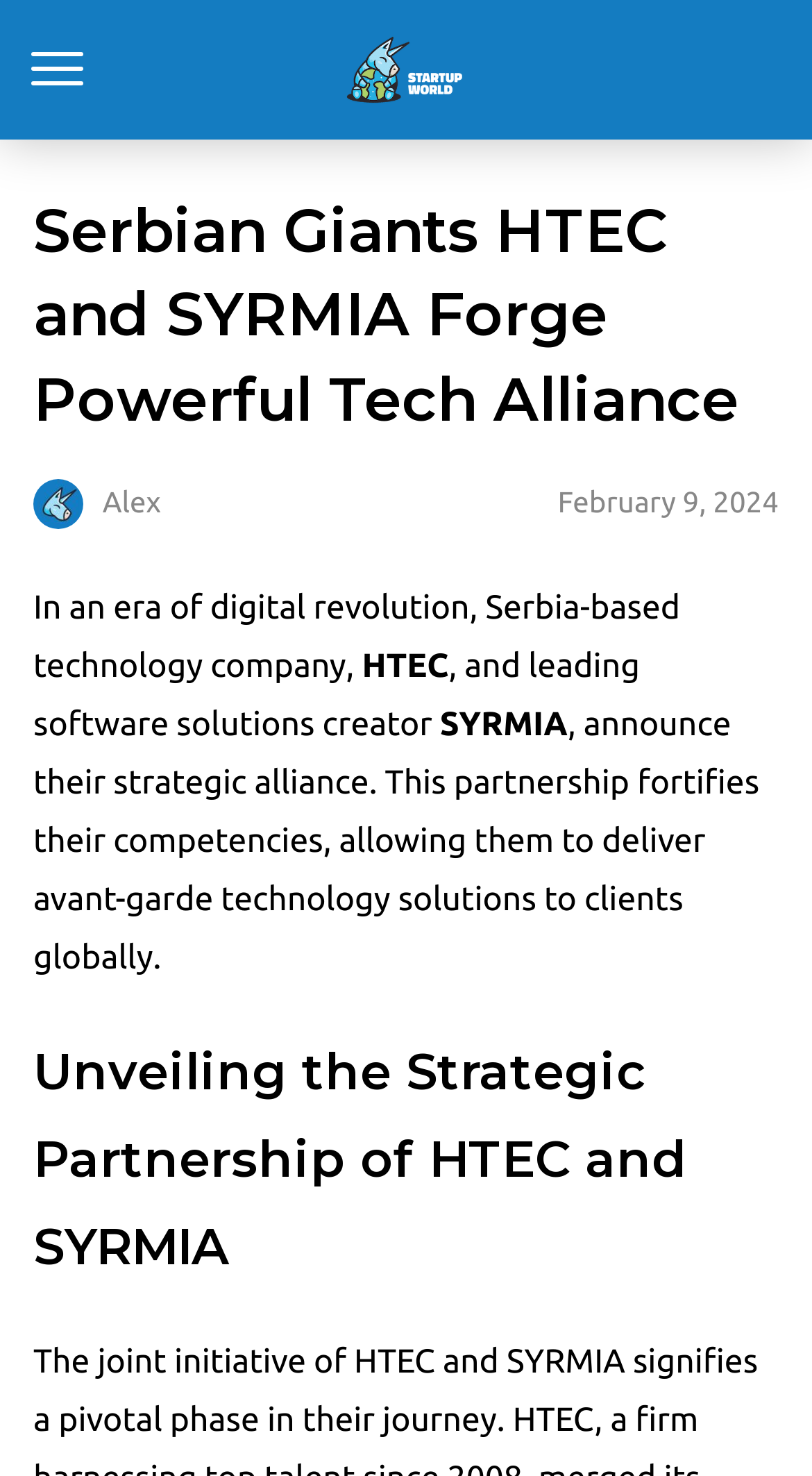Respond to the question below with a concise word or phrase:
What is the date of the article?

February 9, 2024